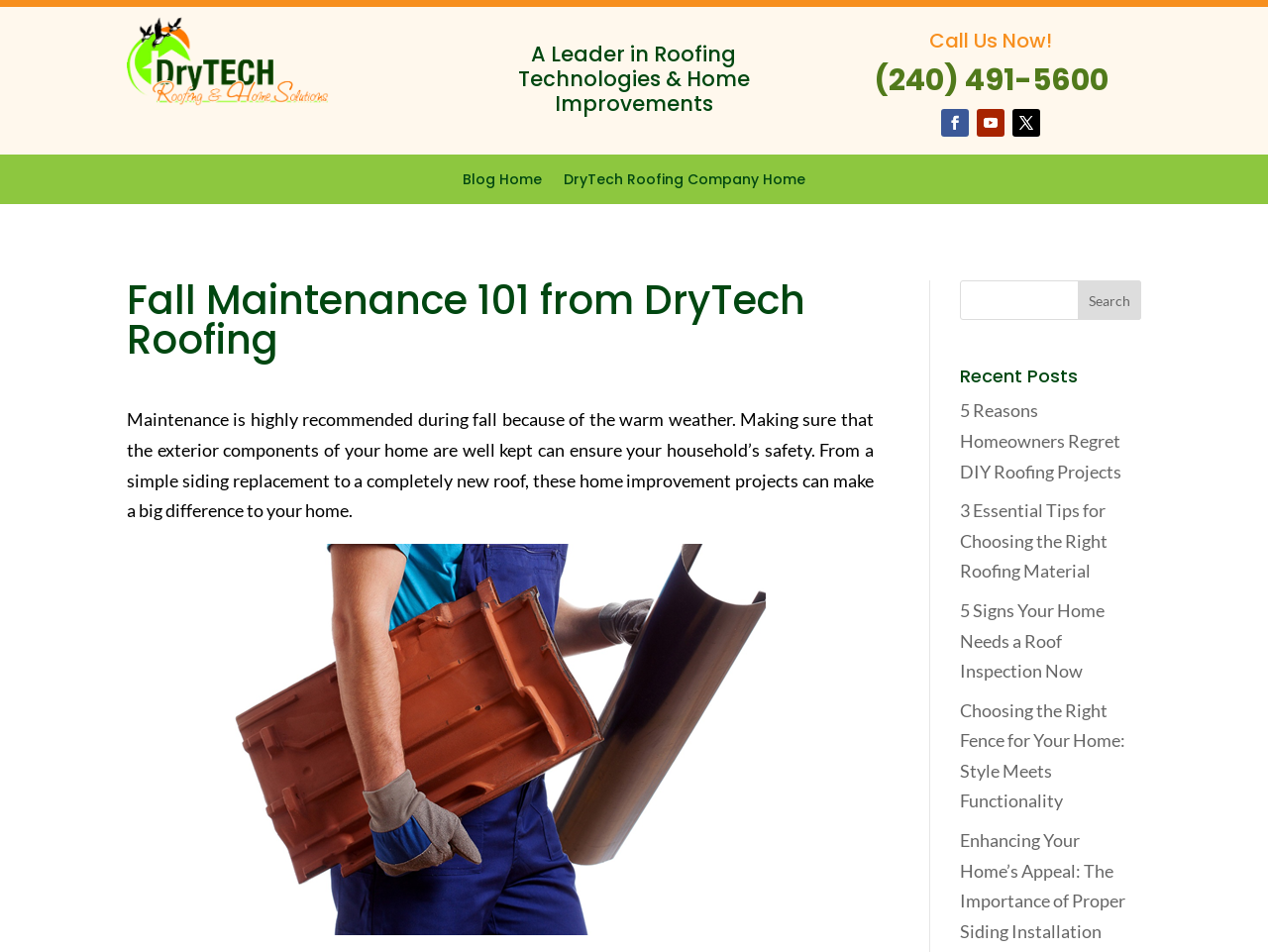Identify the bounding box coordinates for the element you need to click to achieve the following task: "Search for something". Provide the bounding box coordinates as four float numbers between 0 and 1, in the form [left, top, right, bottom].

[0.85, 0.295, 0.9, 0.336]